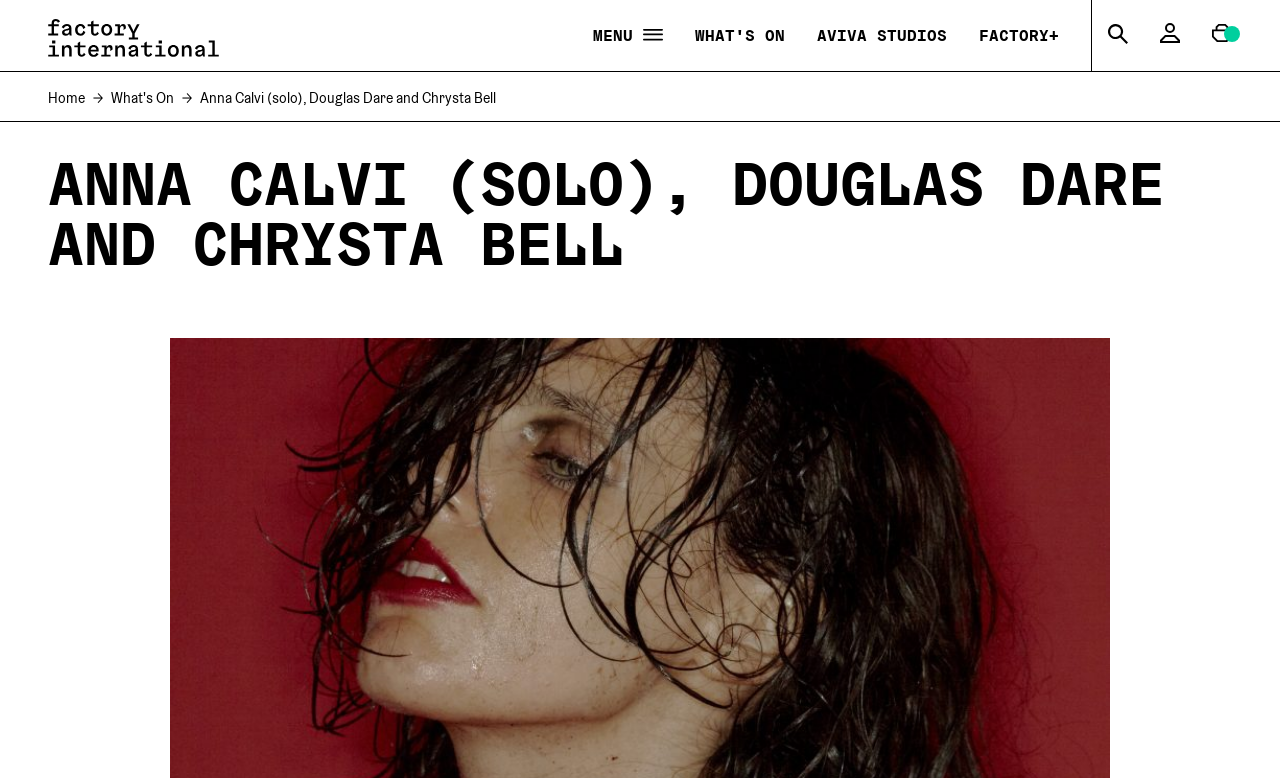Determine the bounding box coordinates of the region I should click to achieve the following instruction: "Go to WHAT'S ON page". Ensure the bounding box coordinates are four float numbers between 0 and 1, i.e., [left, top, right, bottom].

[0.543, 0.032, 0.613, 0.061]